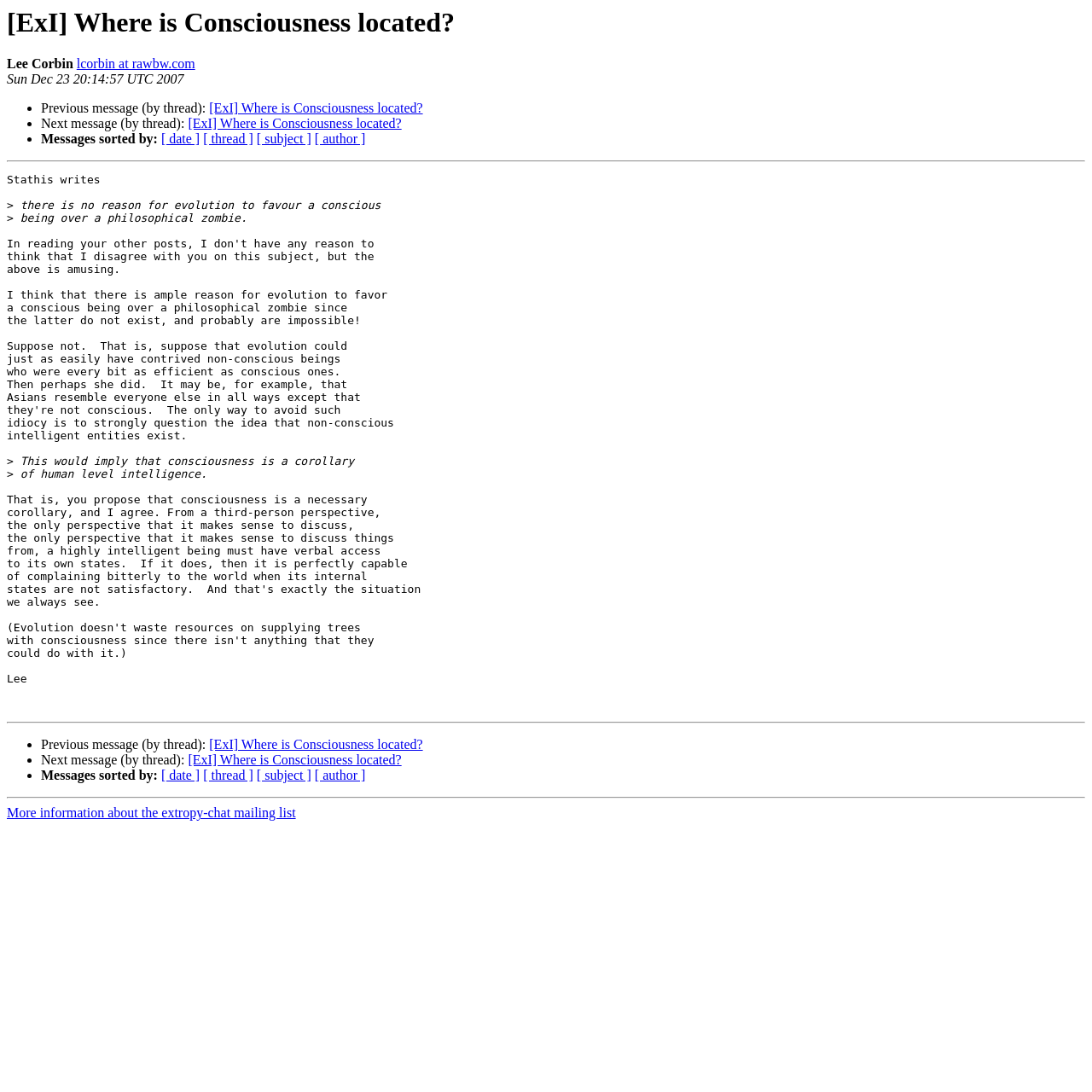Determine and generate the text content of the webpage's headline.

[ExI] Where is Consciousness located?